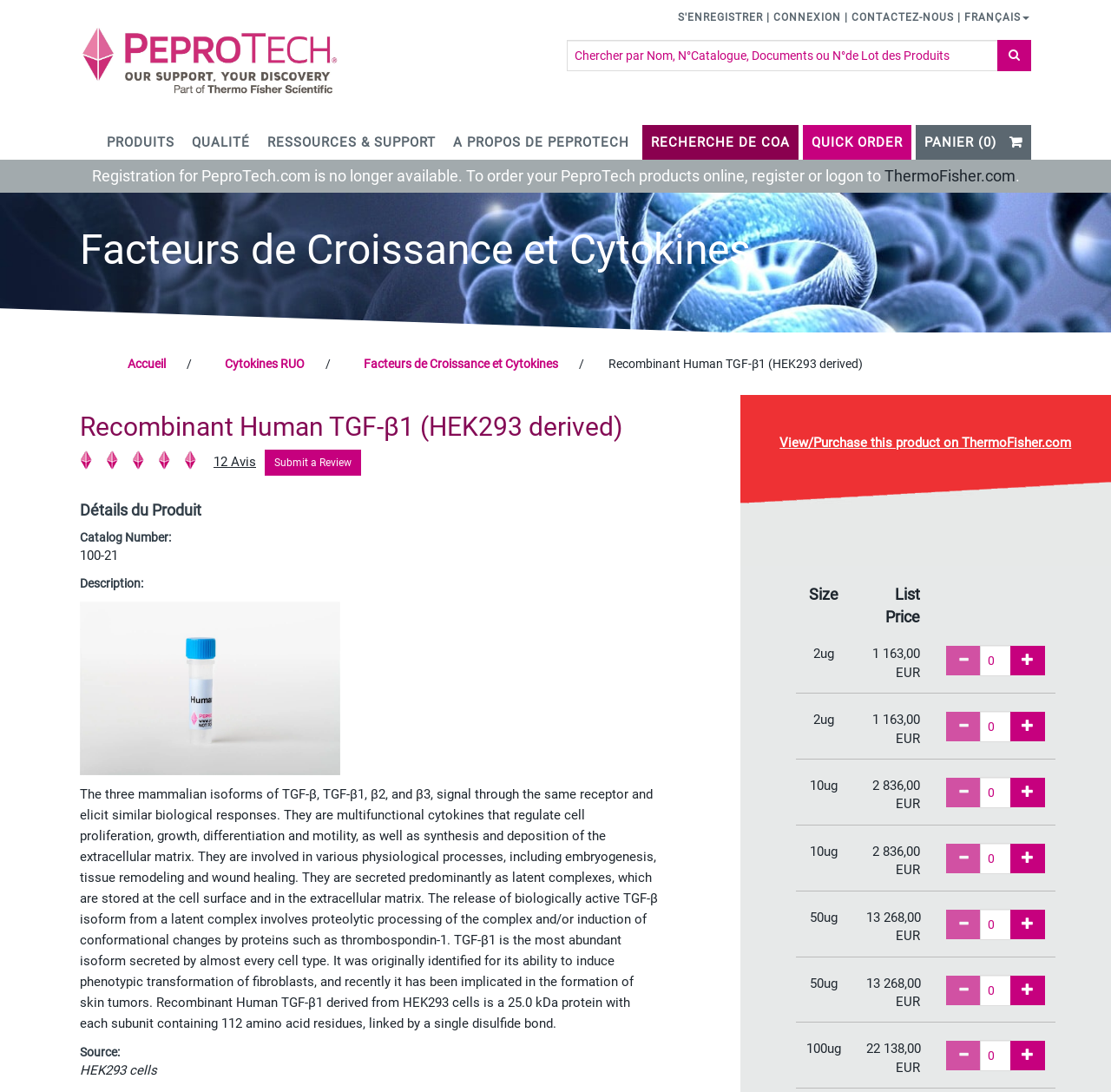Determine the coordinates of the bounding box for the clickable area needed to execute this instruction: "Search for products".

[0.51, 0.037, 0.898, 0.065]